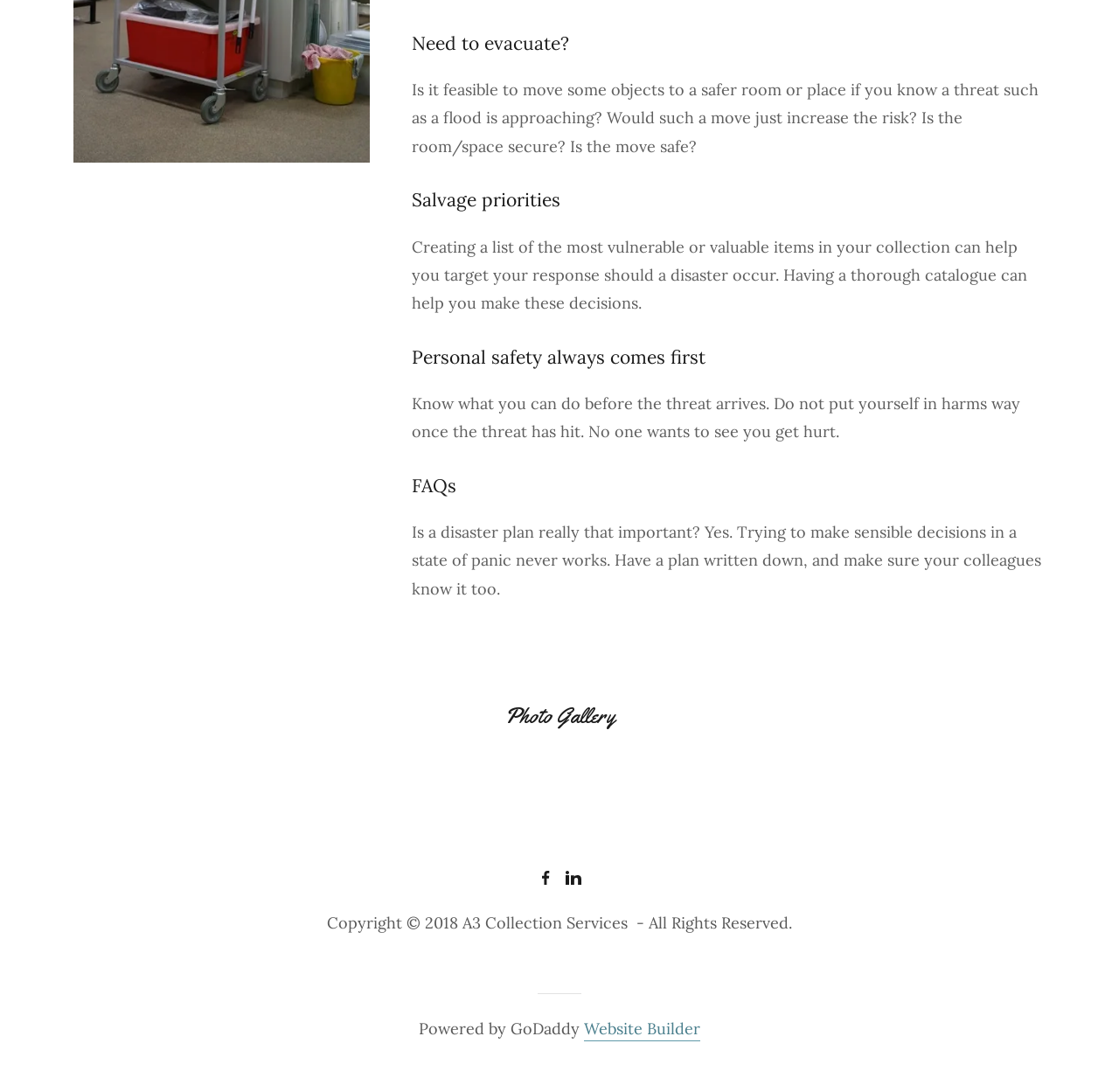Give the bounding box coordinates for this UI element: "Reviews". The coordinates should be four float numbers between 0 and 1, arranged as [left, top, right, bottom].

[0.019, 0.284, 0.253, 0.336]